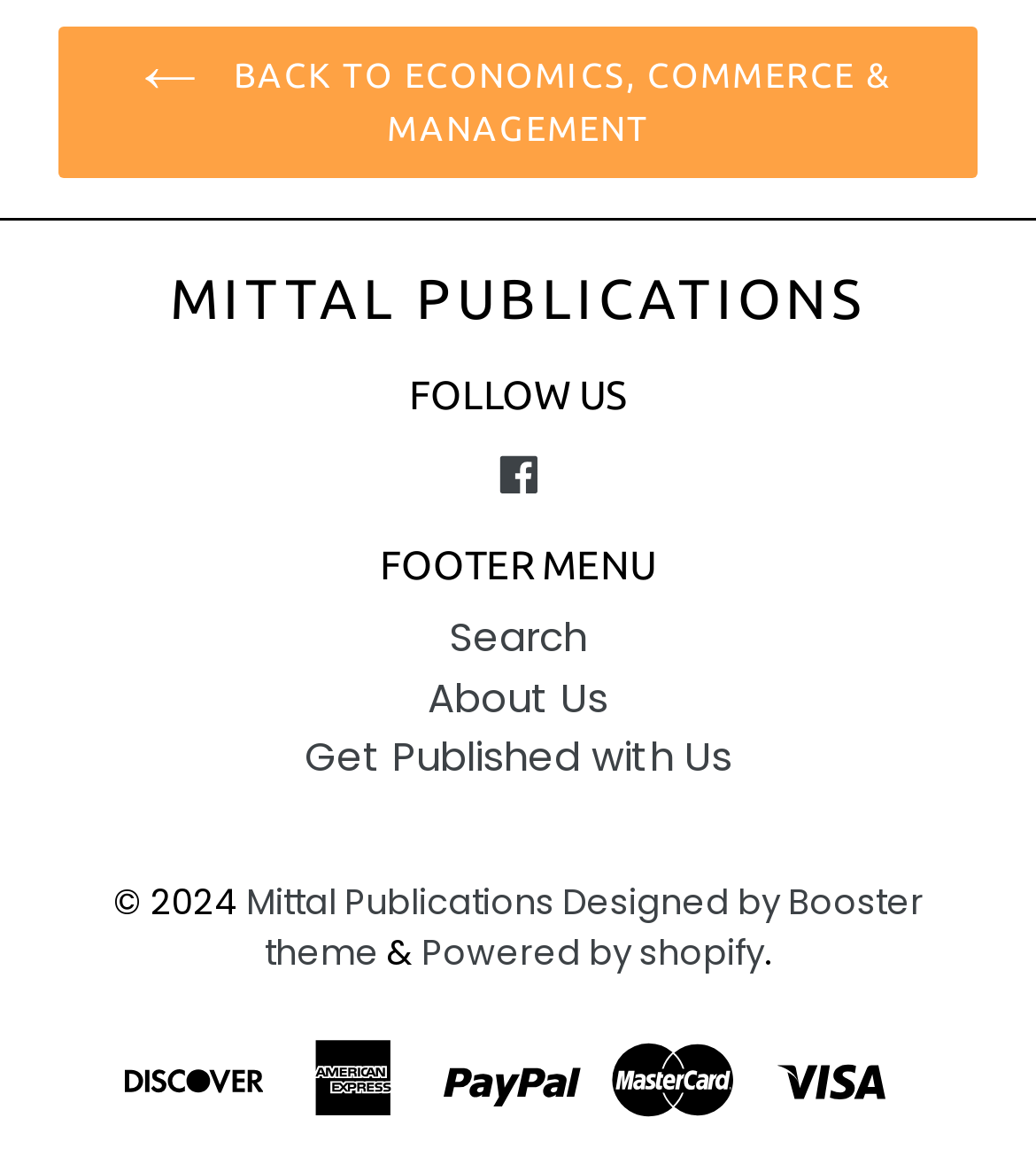What is the name of the theme designer?
Give a comprehensive and detailed explanation for the question.

The name of the theme designer can be found in the text 'Designed by Booster theme' at the bottom of the page.